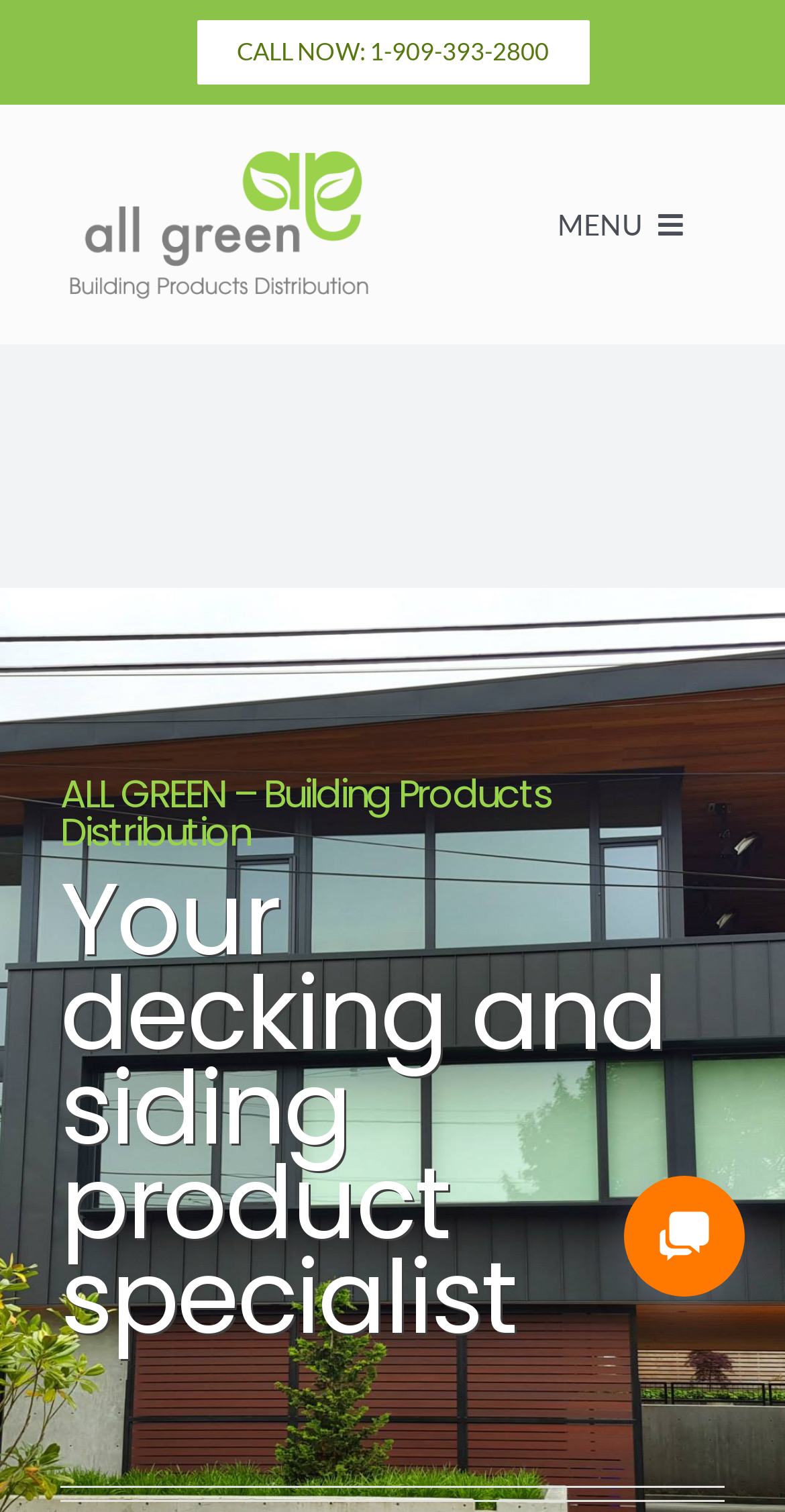What is the phone number to call for services?
Refer to the screenshot and deliver a thorough answer to the question presented.

I found the phone number by looking at the link element with the text 'CALL NOW: 1-909-393-2800' which is located at the top of the page.